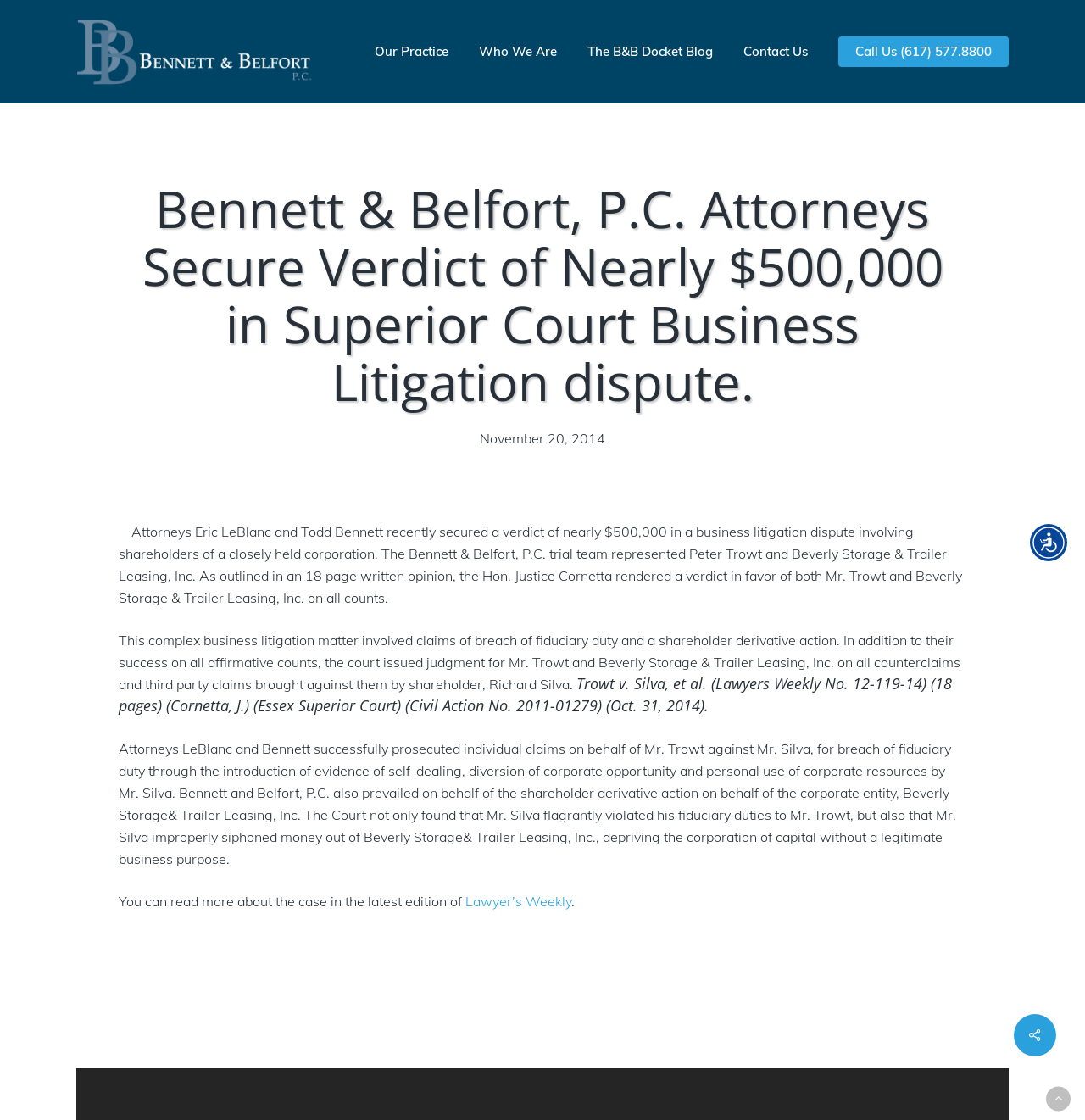Find the bounding box coordinates for the element that must be clicked to complete the instruction: "Contact 'Bennett & Belfort P.C.'". The coordinates should be four float numbers between 0 and 1, indicated as [left, top, right, bottom].

[0.671, 0.039, 0.759, 0.053]